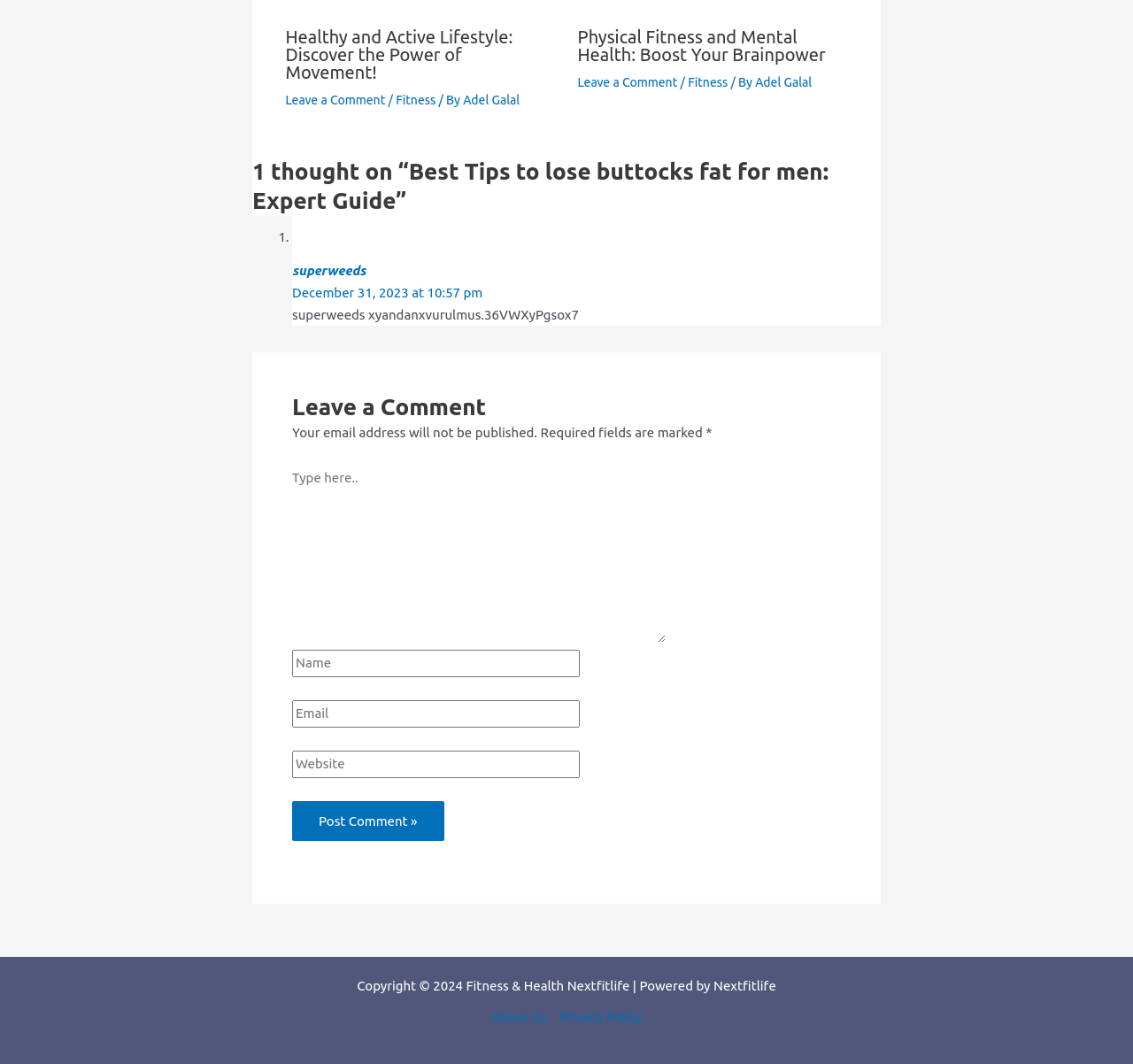Please find the bounding box coordinates of the element that must be clicked to perform the given instruction: "Click on the 'Fitness' category link". The coordinates should be four float numbers from 0 to 1, i.e., [left, top, right, bottom].

[0.349, 0.087, 0.385, 0.1]